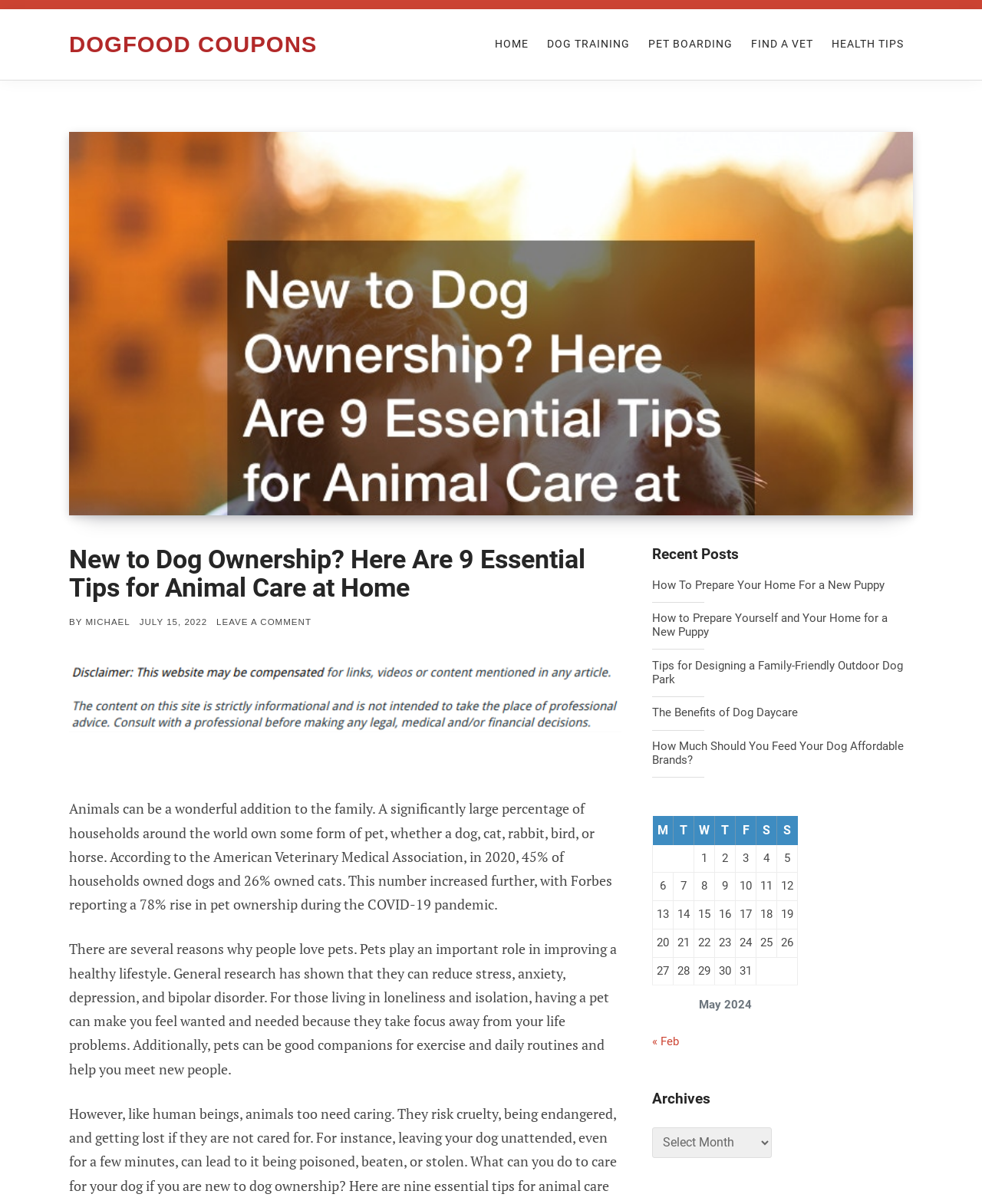Articulate a detailed summary of the webpage's content and design.

This webpage is about dog ownership and animal care at home. At the top, there is a navigation bar with links to different sections, including "DOGFOOD COUPONS", "HOME", "DOG TRAINING", "PET BOARDING", "FIND A VET", and "HEALTH TIPS". Below the navigation bar, there is a large image that takes up most of the width of the page.

The main content of the page is divided into two sections. The first section has a heading that reads "New to Dog Ownership? Here Are 9 Essential Tips for Animal Care at Home" and is written by Michael. The article discusses the benefits of pet ownership, including reducing stress and anxiety, and providing companionship. It also mentions that 45% of households own dogs and 26% own cats, according to the American Veterinary Medical Association.

The second section is titled "Recent Posts" and lists several links to other articles, including "How To Prepare Your Home For a New Puppy", "How to Prepare Yourself and Your Home for a New Puppy", "Tips for Designing a Family-Friendly Outdoor Dog Park", and more. Below the list of recent posts, there is a calendar table for May 2024, with links to different days of the month.

On the right side of the page, there is a navigation menu with links to previous and next months, as well as an archives section with a dropdown menu.